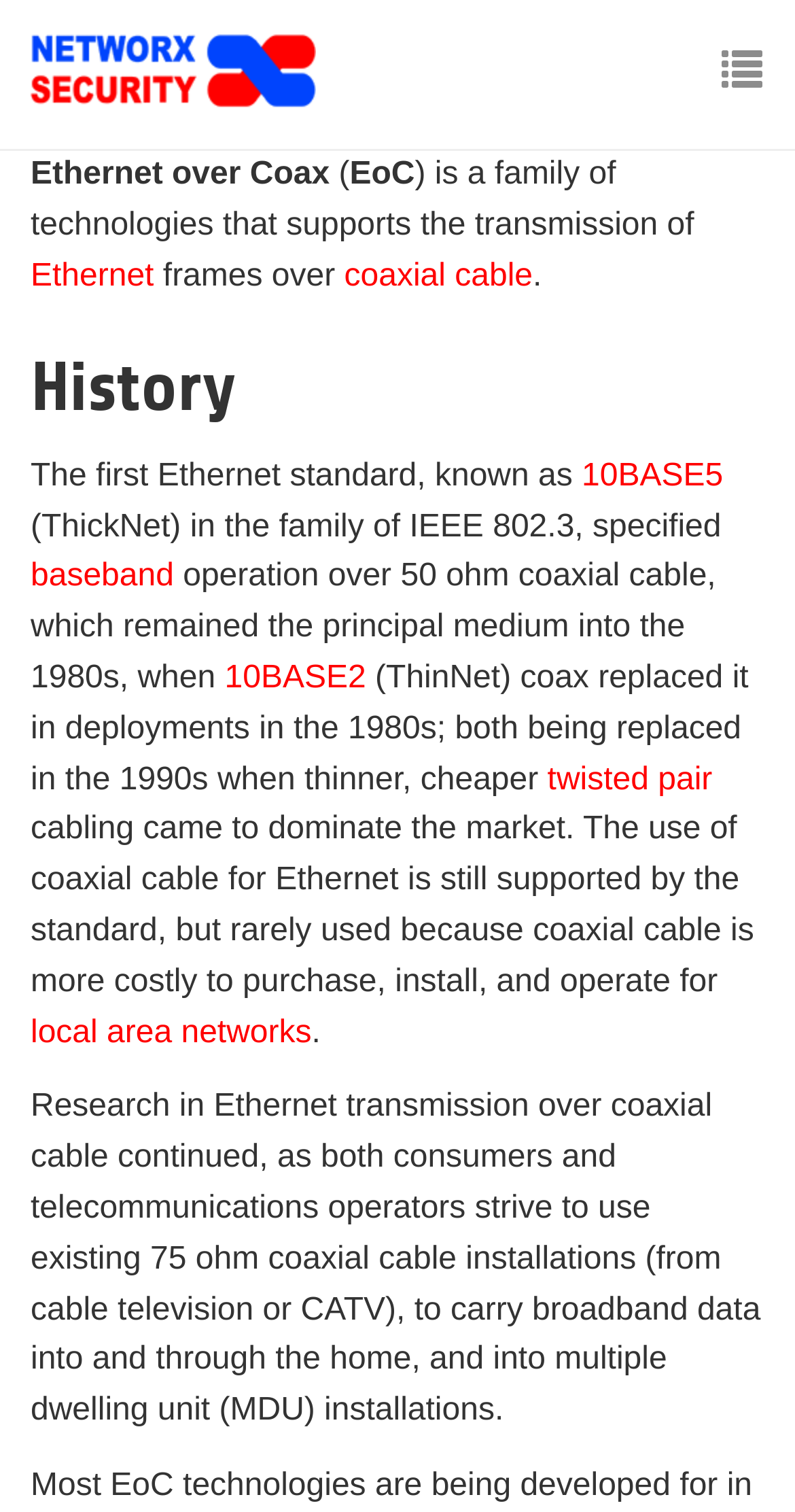Please locate the bounding box coordinates of the element's region that needs to be clicked to follow the instruction: "Learn about coaxial cable". The bounding box coordinates should be provided as four float numbers between 0 and 1, i.e., [left, top, right, bottom].

[0.433, 0.171, 0.67, 0.194]